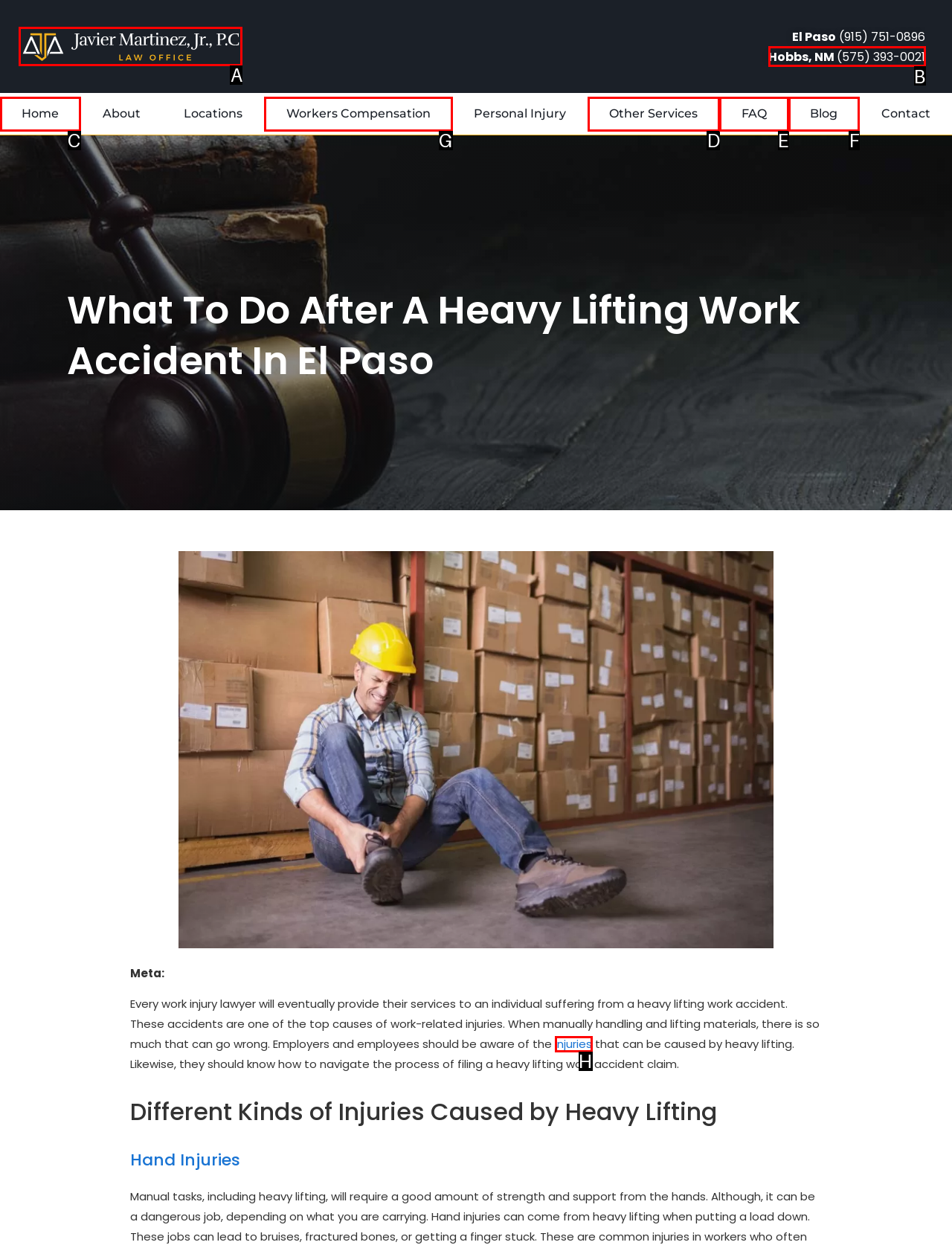Please indicate which HTML element should be clicked to fulfill the following task: View the 'Workers Compensation' page. Provide the letter of the selected option.

G